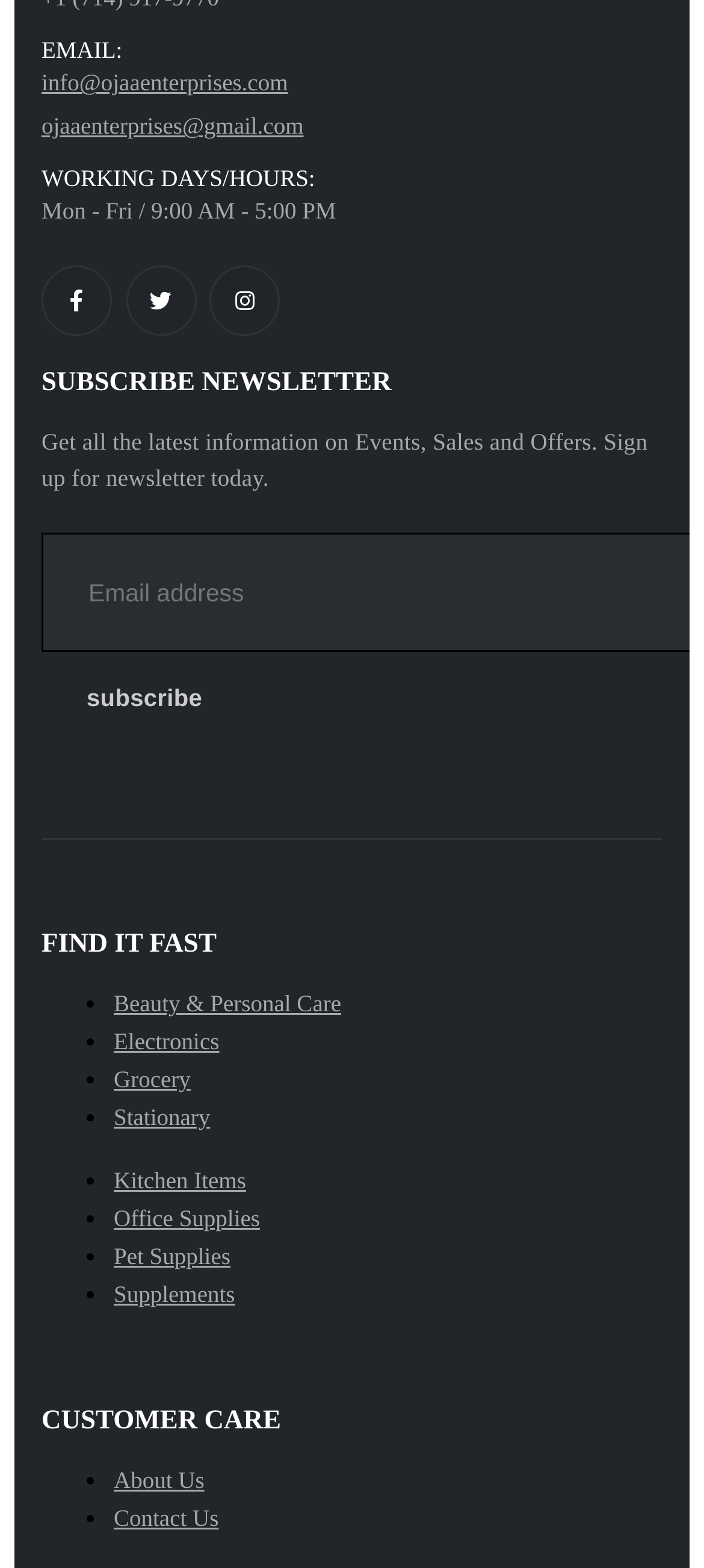Based on the element description title="Facebook", identify the bounding box of the UI element in the given webpage screenshot. The coordinates should be in the format (top-left x, top-left y, bottom-right x, bottom-right y) and must be between 0 and 1.

[0.059, 0.169, 0.159, 0.214]